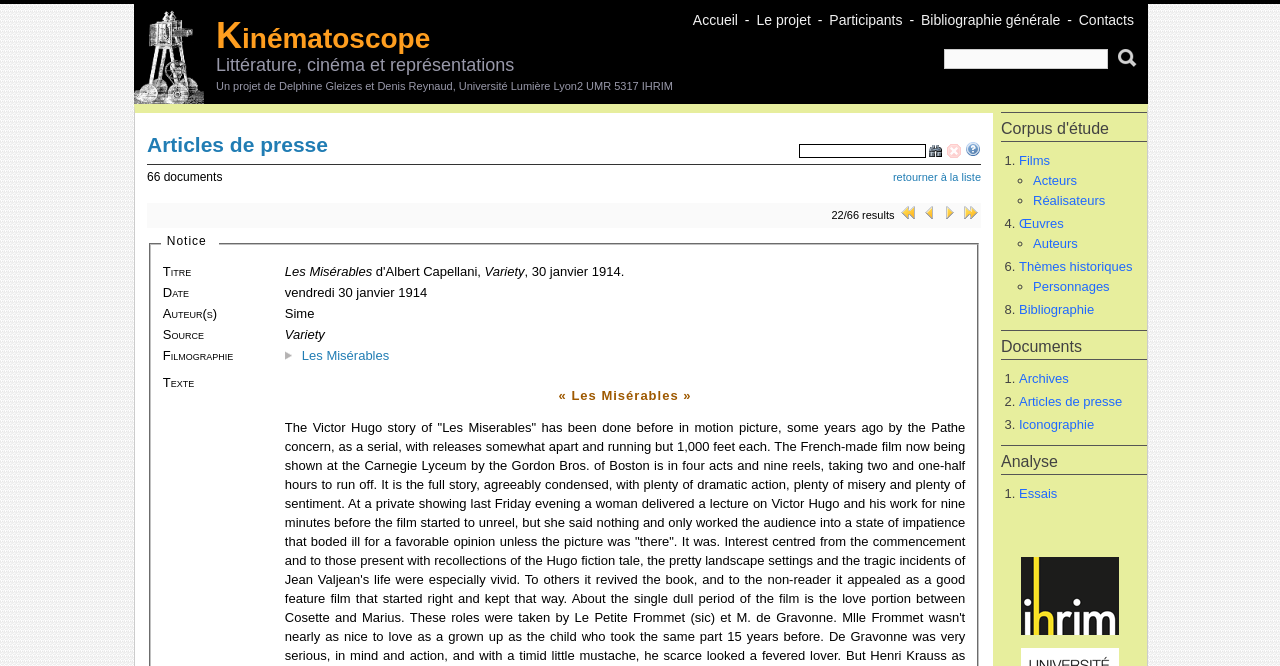Please locate the bounding box coordinates for the element that should be clicked to achieve the following instruction: "Submit the search query". Ensure the coordinates are given as four float numbers between 0 and 1, i.e., [left, top, right, bottom].

[0.725, 0.215, 0.738, 0.239]